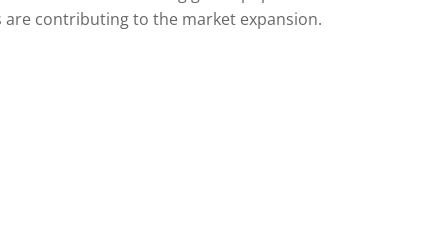What is the impact of chronic diseases on the fluoroscopy equipment market?
Provide a one-word or short-phrase answer based on the image.

Growing demand